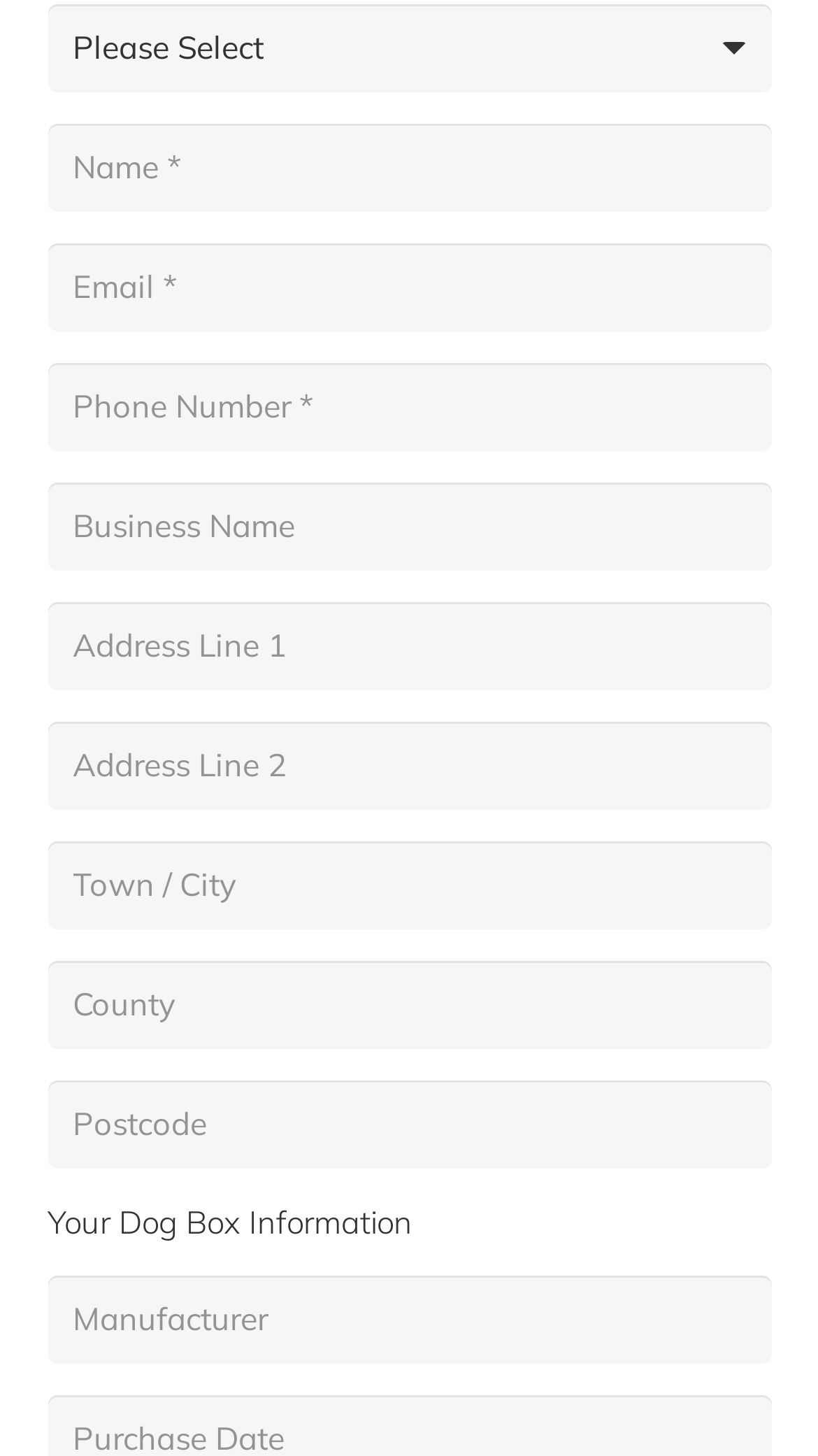Use a single word or phrase to answer the question:
What is the last field in the 'Your Dog Box Information' section?

Manufacturer